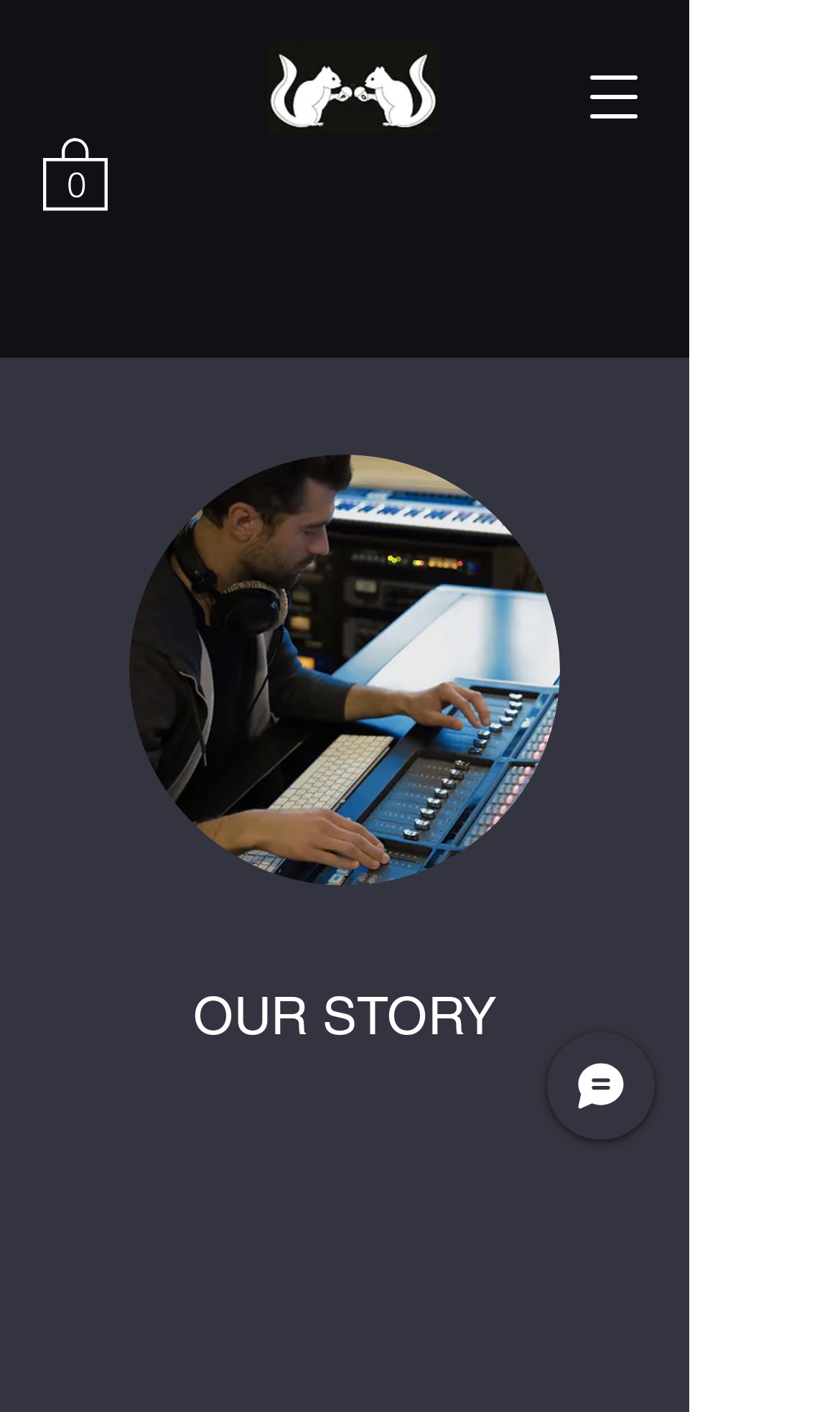What is the company name?
Refer to the image and provide a one-word or short phrase answer.

Pom Oak Productions